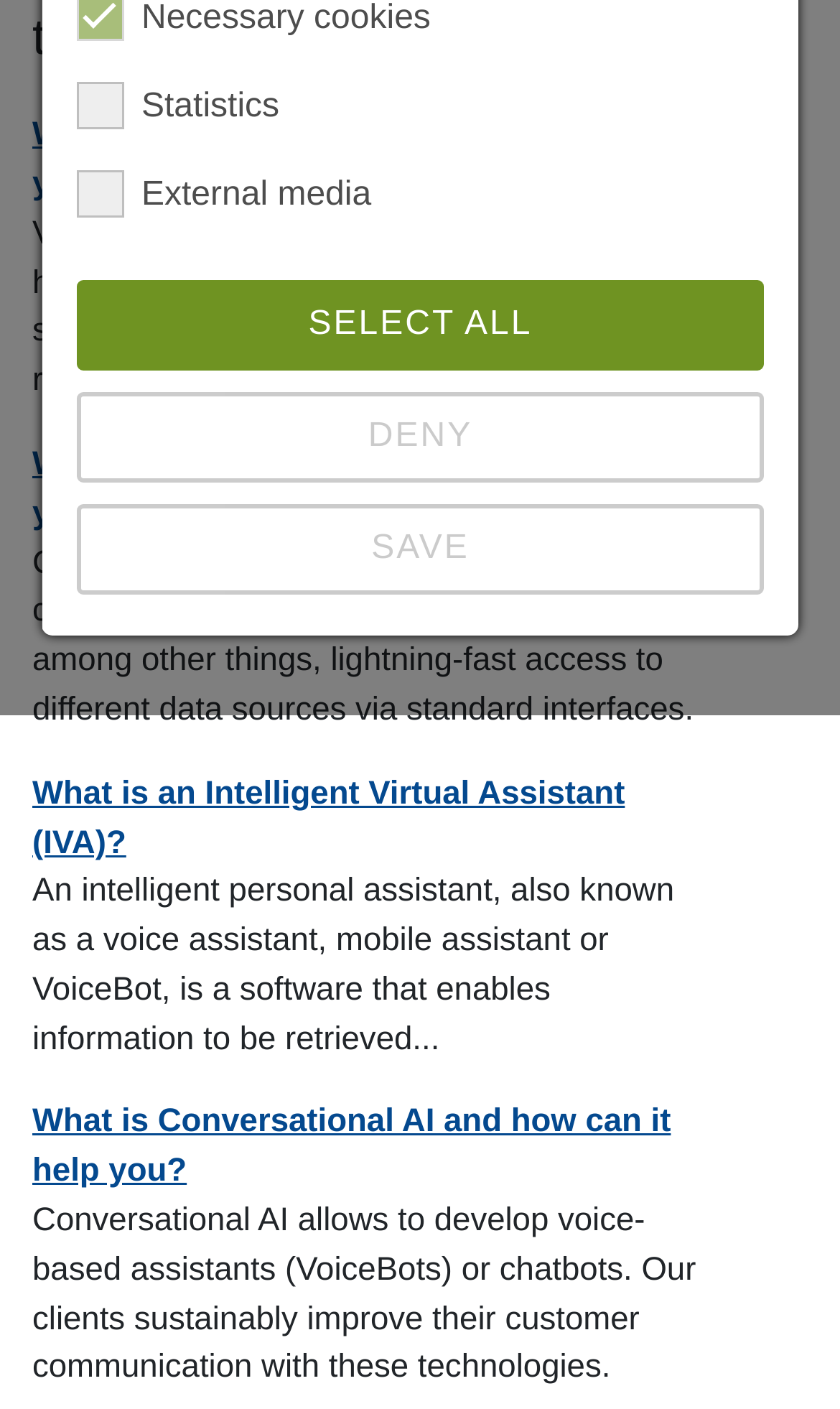Predict the bounding box coordinates for the UI element described as: "Datapolicy". The coordinates should be four float numbers between 0 and 1, presented as [left, top, right, bottom].

[0.487, 0.523, 0.64, 0.546]